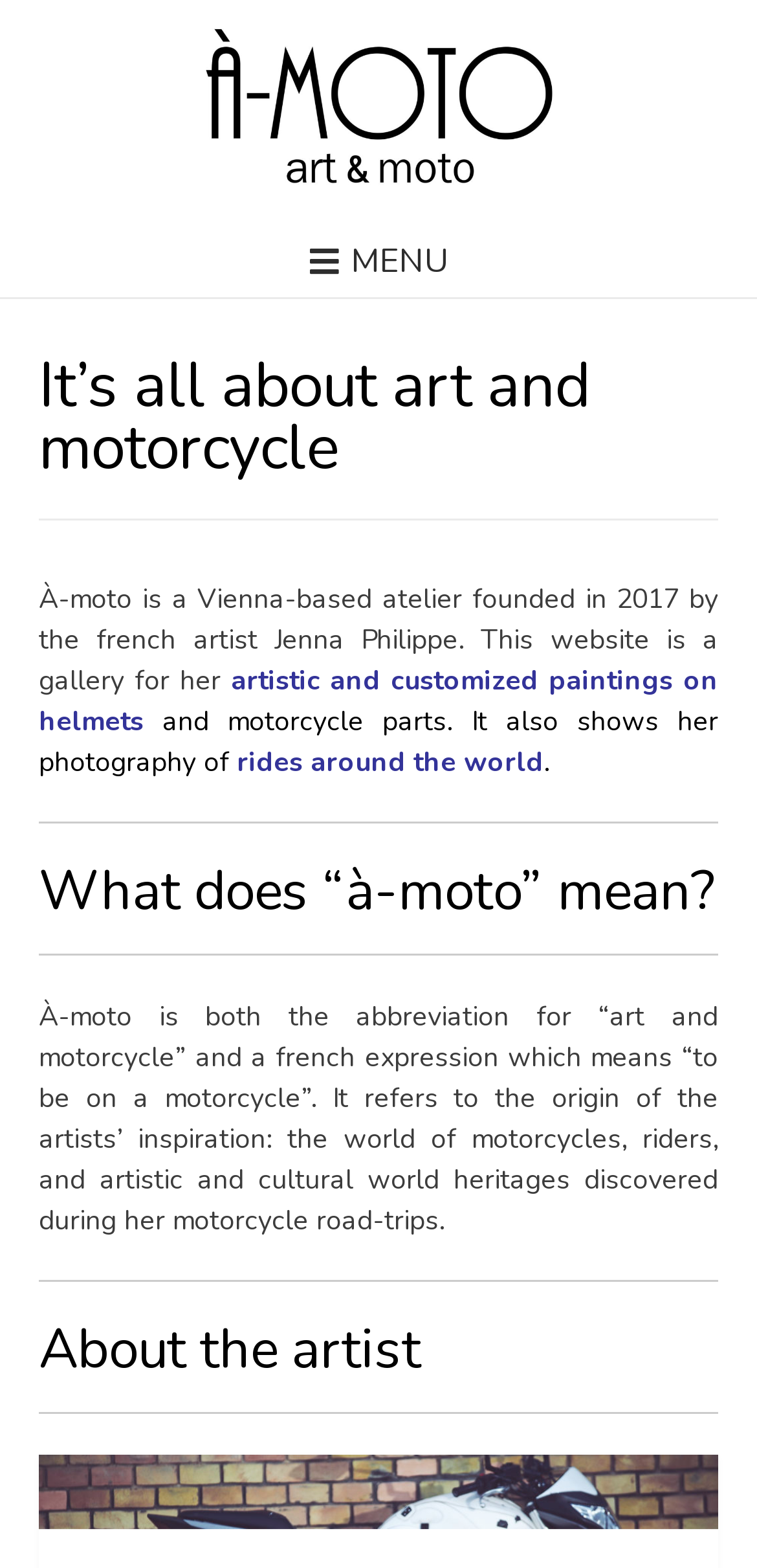What is the inspiration behind the artist's work?
Using the visual information, reply with a single word or short phrase.

Motorcycles and road-trips